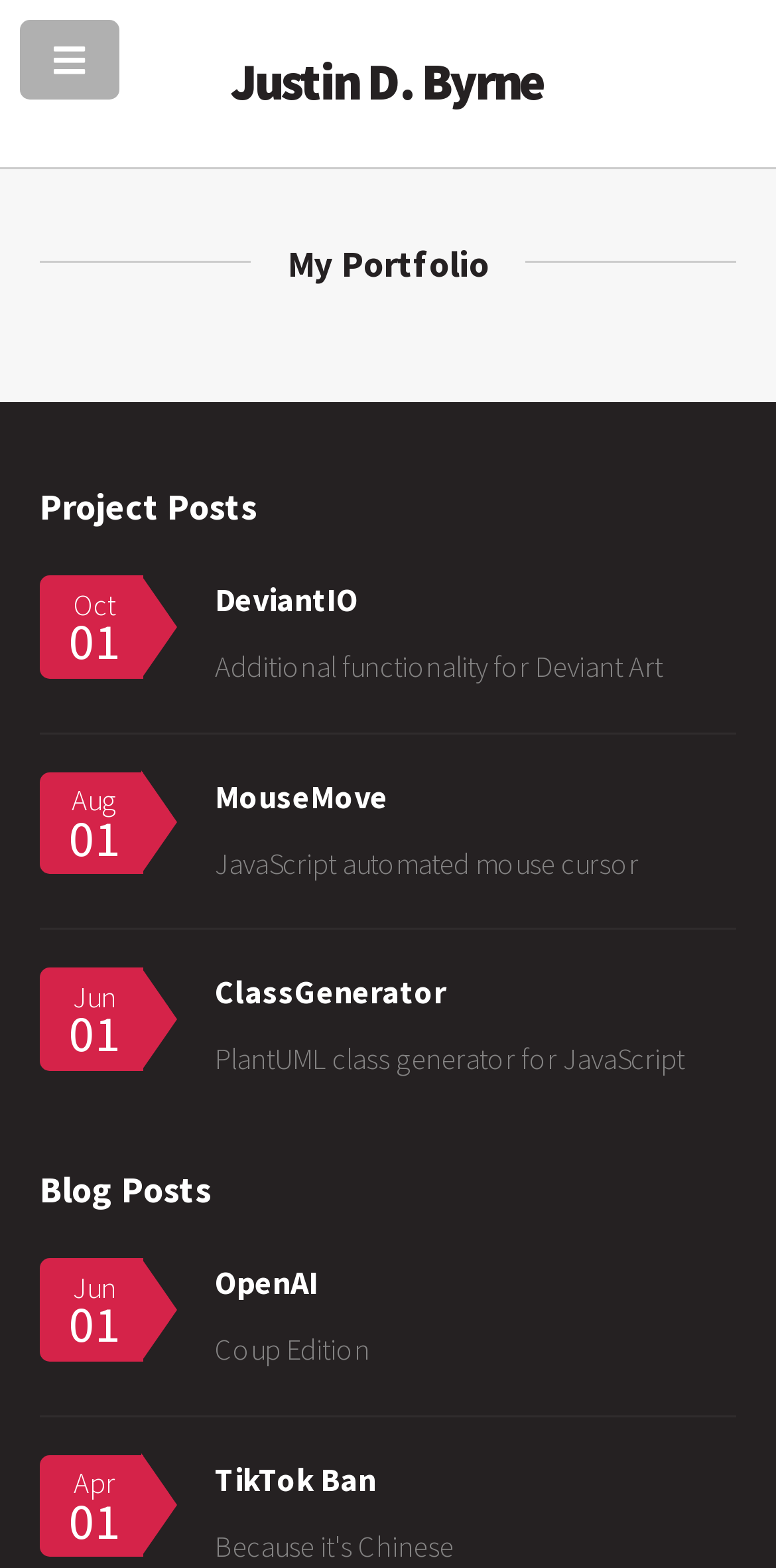Carefully observe the image and respond to the question with a detailed answer:
What is the latest project posted?

I looked at the dates of the project posts and found that 'DeviantIO' has the latest date, which is 'Oct 01', so it is the latest project posted.